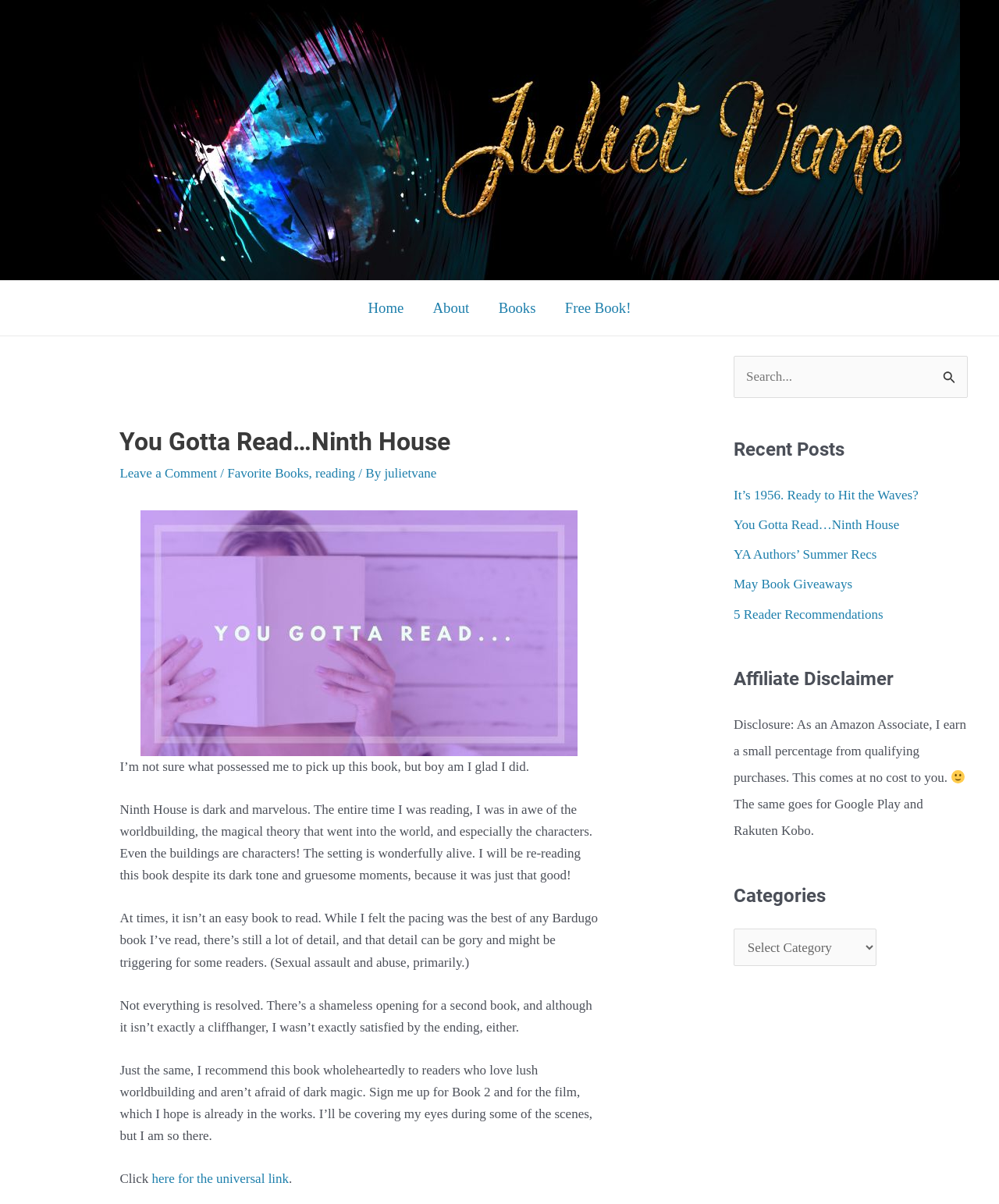Locate the bounding box coordinates of the element you need to click to accomplish the task described by this instruction: "View recent posts".

[0.734, 0.4, 0.969, 0.521]